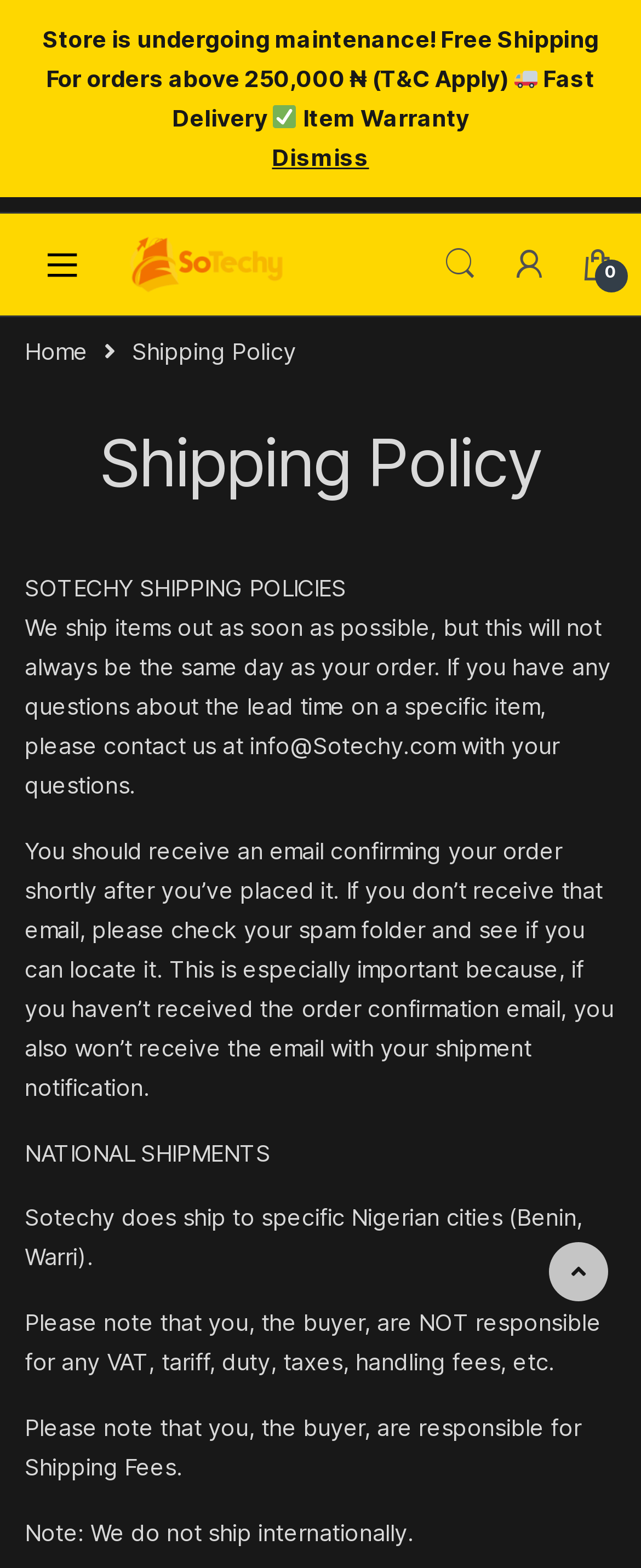Determine the bounding box coordinates for the area that should be clicked to carry out the following instruction: "track your order".

[0.286, 0.096, 0.61, 0.136]